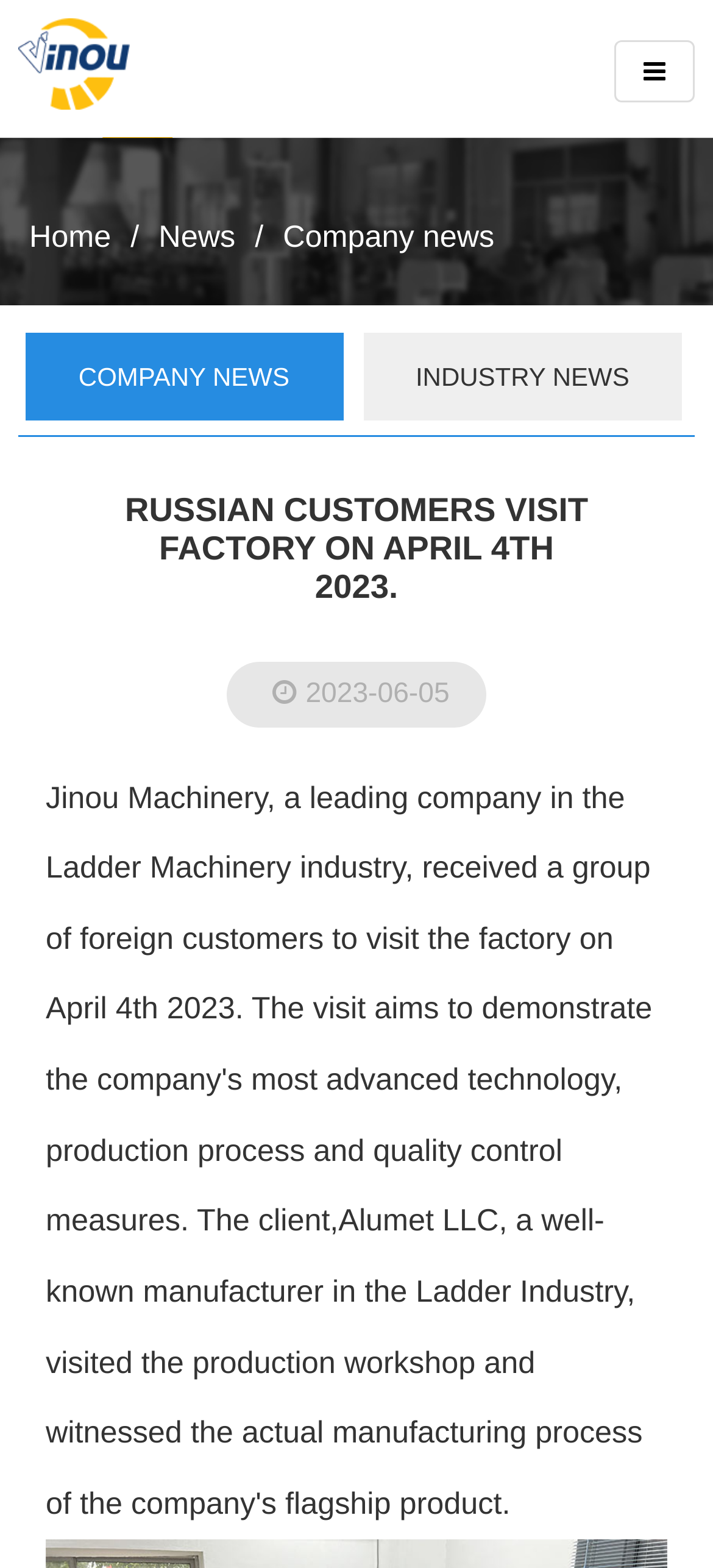What is the company name of the news? Based on the screenshot, please respond with a single word or phrase.

Yongkang Jinou Machinery CO., Ltd